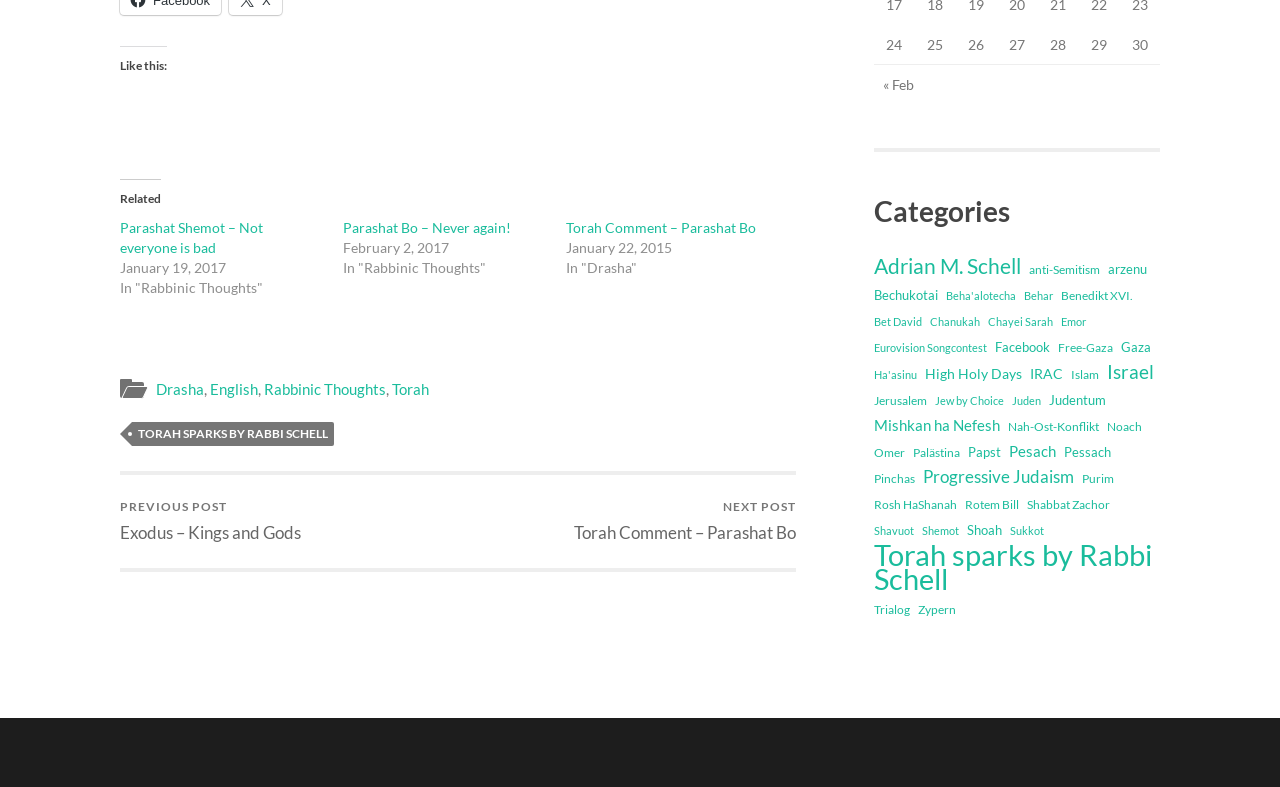Find the bounding box coordinates corresponding to the UI element with the description: "Facebook". The coordinates should be formatted as [left, top, right, bottom], with values as floats between 0 and 1.

[0.777, 0.425, 0.82, 0.456]